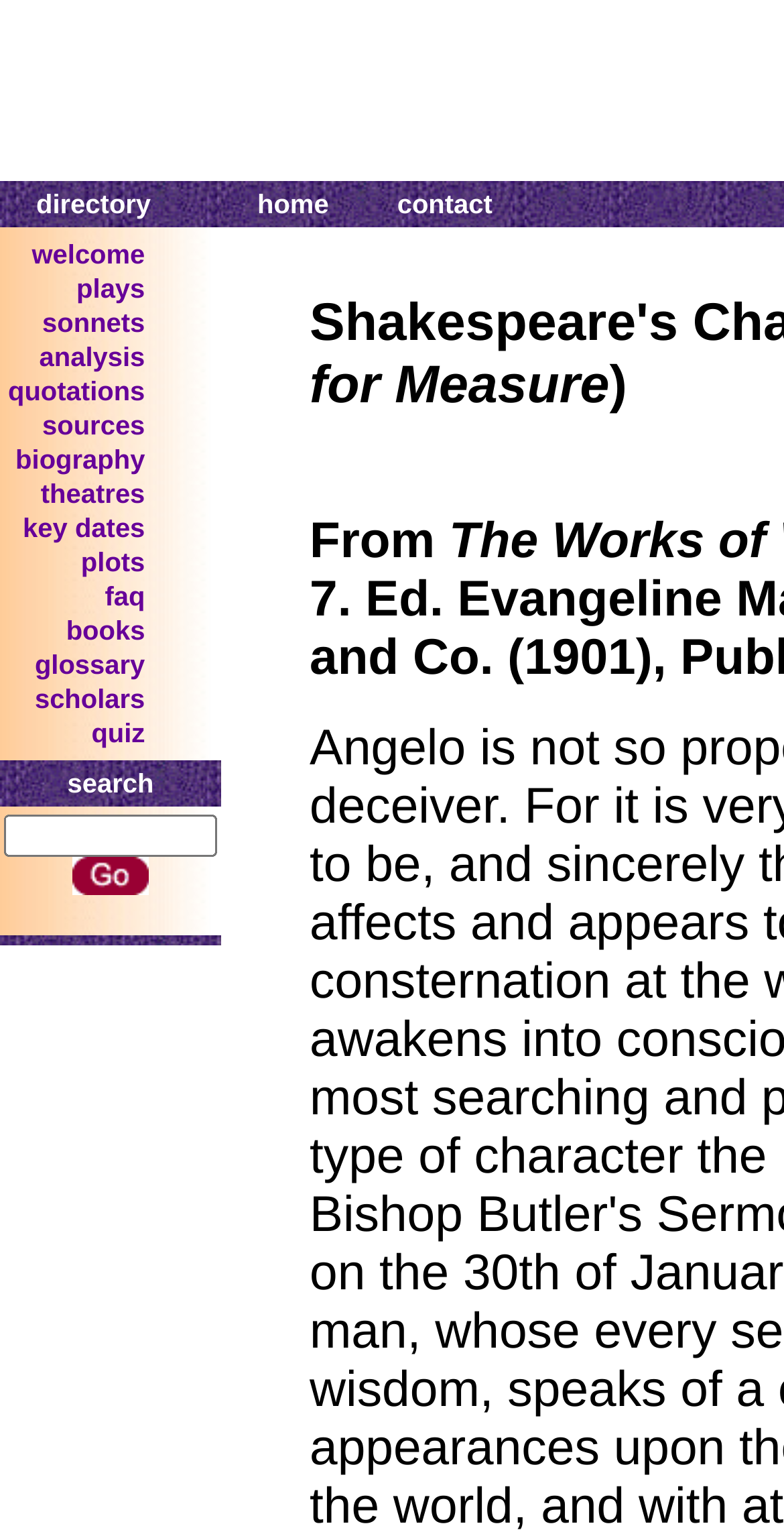Find and provide the bounding box coordinates for the UI element described with: "key dates".

[0.029, 0.335, 0.185, 0.355]